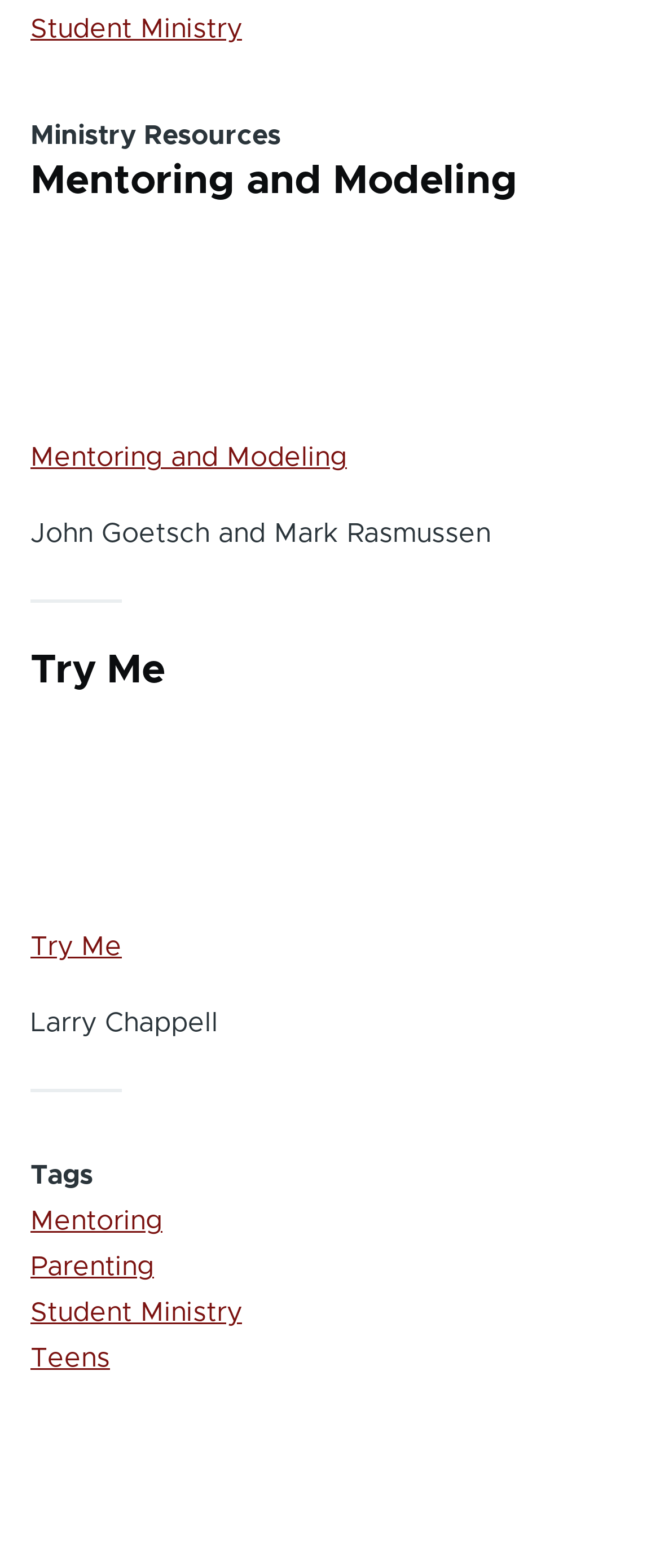Find the bounding box coordinates for the HTML element described as: "Parenting". The coordinates should consist of four float values between 0 and 1, i.e., [left, top, right, bottom].

[0.046, 0.8, 0.233, 0.817]